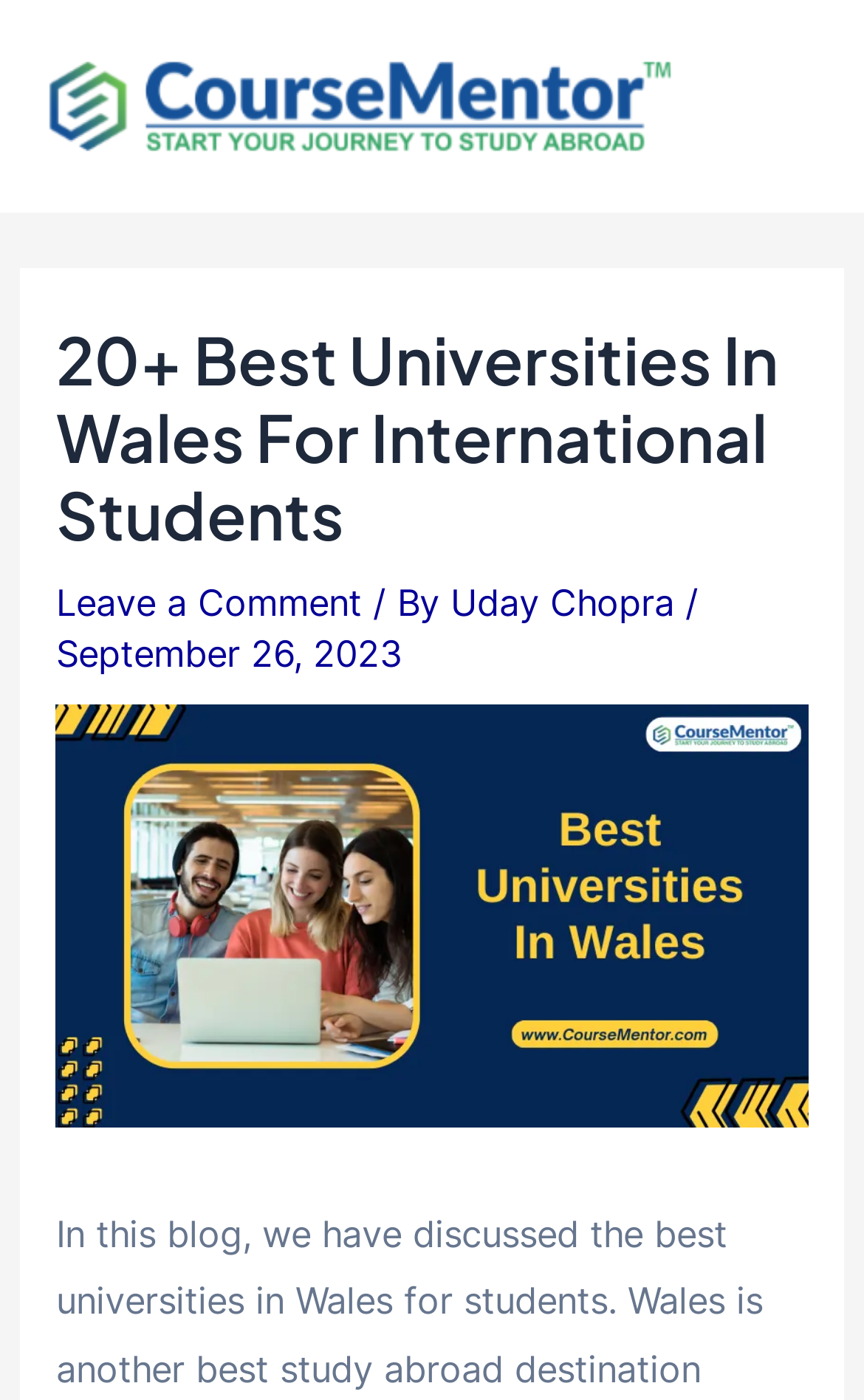Generate a comprehensive description of the contents of the webpage.

The webpage appears to be a blog post discussing the best universities in Wales for international students. At the top left of the page, there is a link to "Study Abroad" accompanied by an image with the same label. To the right of this link, a button labeled "Main Menu" is located.

Below the top section, a large header dominates the page, spanning almost the entire width. The header displays the title "20+ Best Universities In Wales For International Students" in a prominent font size. Underneath the header, there is a link to "Leave a Comment" on the left, followed by a text "/ By" and a link to the author's name, "Uday Chopra". The date "September 26, 2023" is displayed to the right of the author's name.

A large image related to "Universities In Wales" takes up most of the remaining space on the page, likely showcasing a relevant visual representation of the topic. Overall, the webpage has a simple and clean layout, with a clear focus on the main topic of universities in Wales for international students.